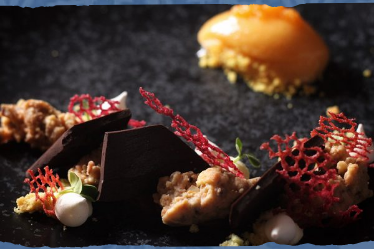Give an in-depth description of what is happening in the image.

This exquisite dish showcases a captivating arrangement of gourmet elements artfully plated on a dark slate surface. The composition features angular chocolate shards that serve as a striking contrast to the vibrant textures surrounding them. Delicate red lace tuile garnishes add a pop of color, while small dollops of white creamy components provide visual balance and a hint of sophistication. 

In the background, a bright orange sphere, likely a flavorful sorbet or mousse, adds an element of intrigue and elegance to the overall presentation. This dish exemplifies the creativity and artistry often found in high-end culinary experiences. It is a true reflection of a modern dining ambiance, likely from the innovative menu of a restaurant dedicated to unique flavor profiles and aesthetic presentations.